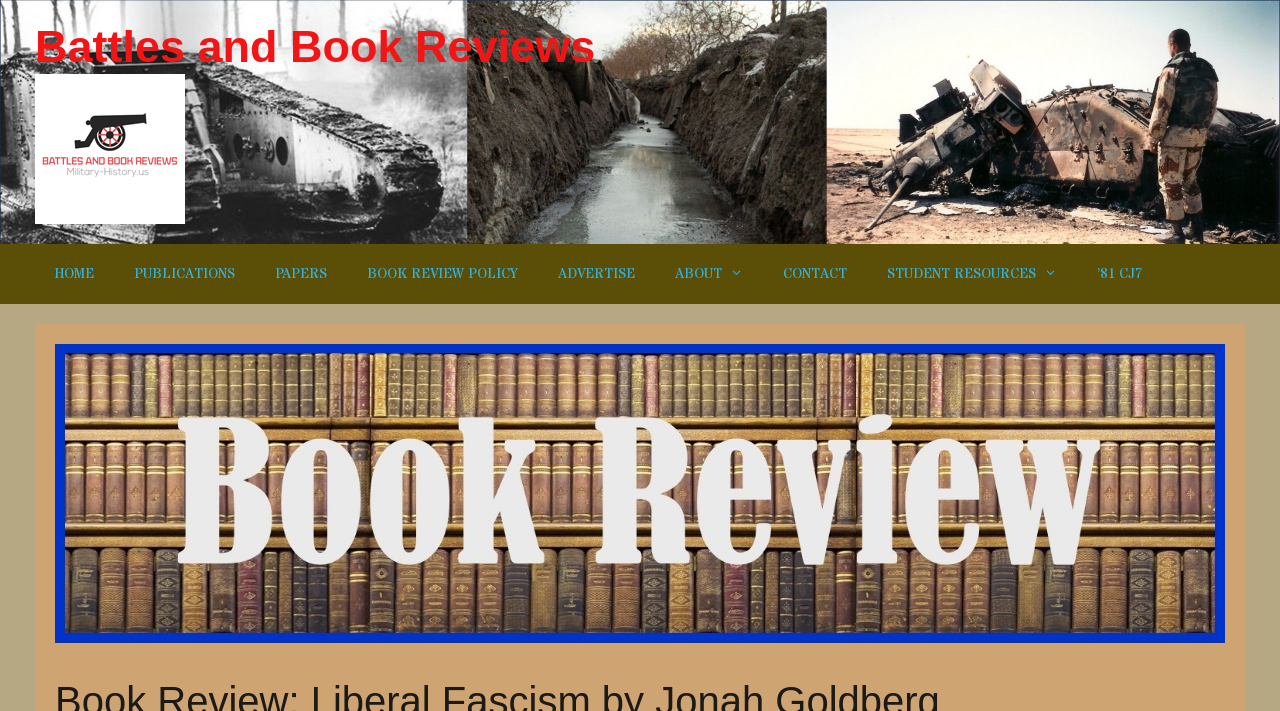Generate a thorough caption detailing the webpage content.

The webpage is a book review page, specifically reviewing "Liberal Fascism" by Jonah Goldberg. At the top of the page, there is a banner that spans the entire width, containing a site title "Battles and Book Reviews" with a corresponding image on the left side. Below the banner, there is a primary navigation menu that also spans the entire width, featuring 8 links: "HOME", "PUBLICATIONS", "PAPERS", "BOOK REVIEW POLICY", "ADVERTISE", "ABOUT", "CONTACT", and "STUDENT RESOURCES", followed by a link to "’81 CJ7" on the far right.

The overall structure of the page is divided into distinct sections, with clear headings and concise text. The content of the page is focused on the book review, with no other prominent features or images aside from the site title image.